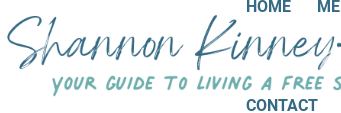Provide a comprehensive description of the image.

The image features the name "Shannon Kinney-Duh" prominently displayed in an artistic font, suggesting a personal branding or logo design. Below the name, the phrase "your guide to living a free spirit life" is presented in a lighter, more understated style, conveying a message of empowerment and authenticity. This visual representation serves to introduce Shannon as a holistic life coach and podcast host, inviting viewers to connect with her philosophy of embracing one's true nature and personal freedom. The overall aesthetic combines elegance with a sense of warmth and creativity, reflecting Shannon's focus on holistic wellness and self-expression.